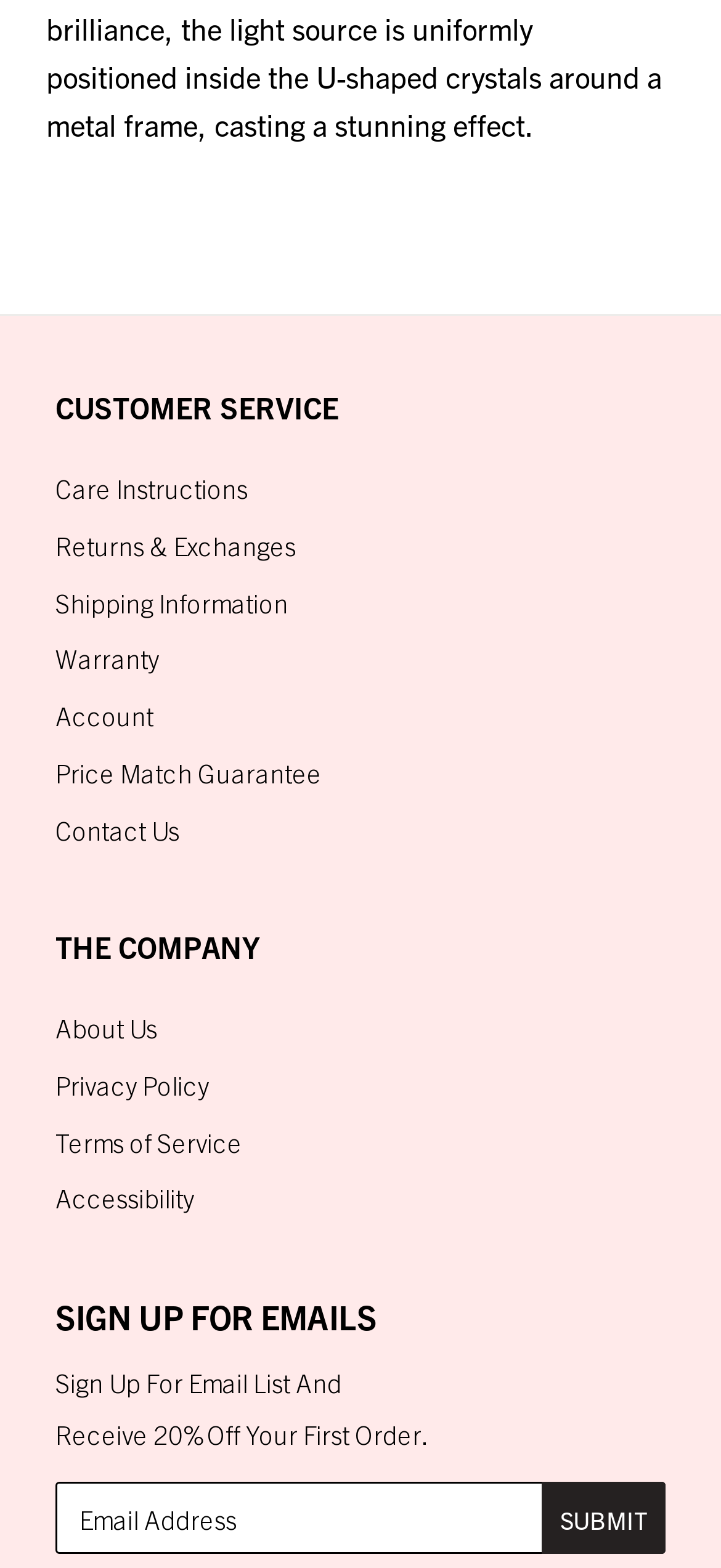Using the provided description Account, find the bounding box coordinates for the UI element. Provide the coordinates in (top-left x, top-left y, bottom-right x, bottom-right y) format, ensuring all values are between 0 and 1.

[0.077, 0.445, 0.213, 0.466]